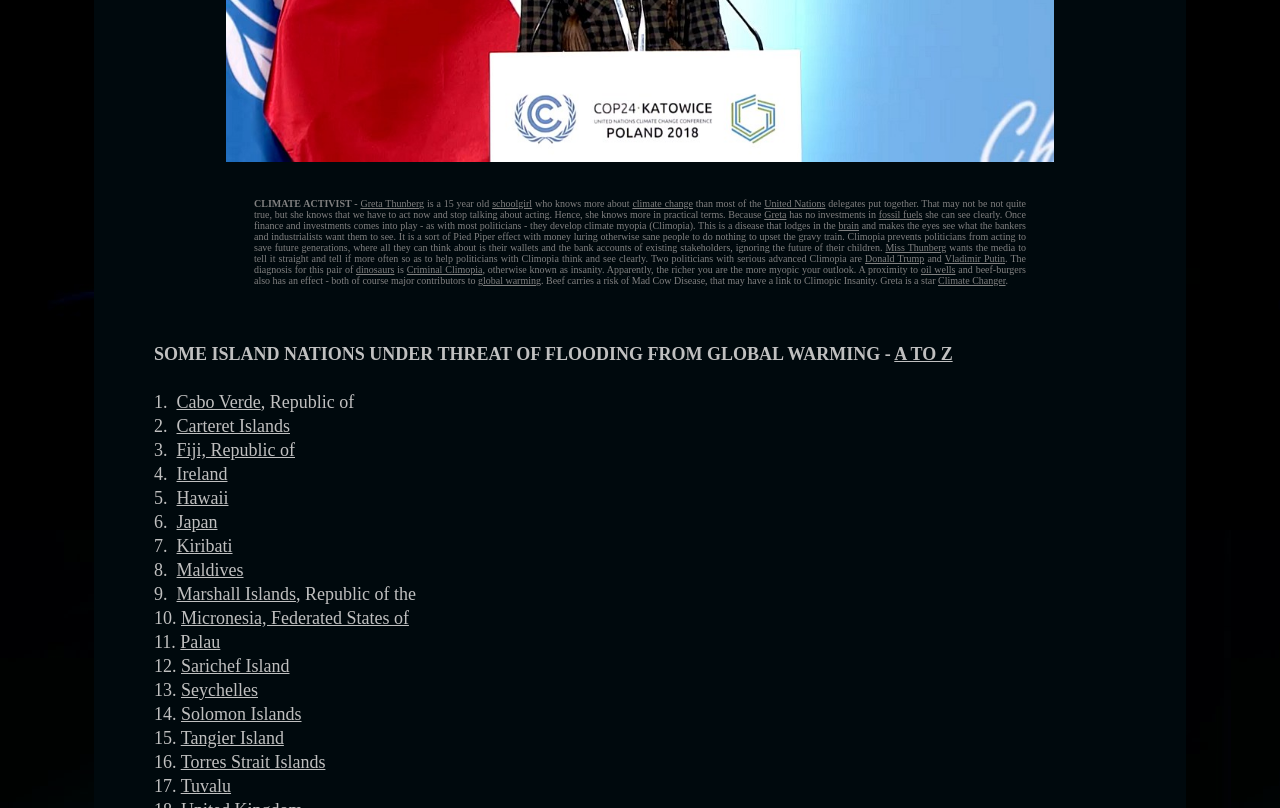What is the name of the disease that may have a link to Climopic Insanity?
Please give a detailed and elaborate answer to the question.

According to the text, beef carries a risk of Mad Cow Disease, which may have a link to Climopic Insanity.